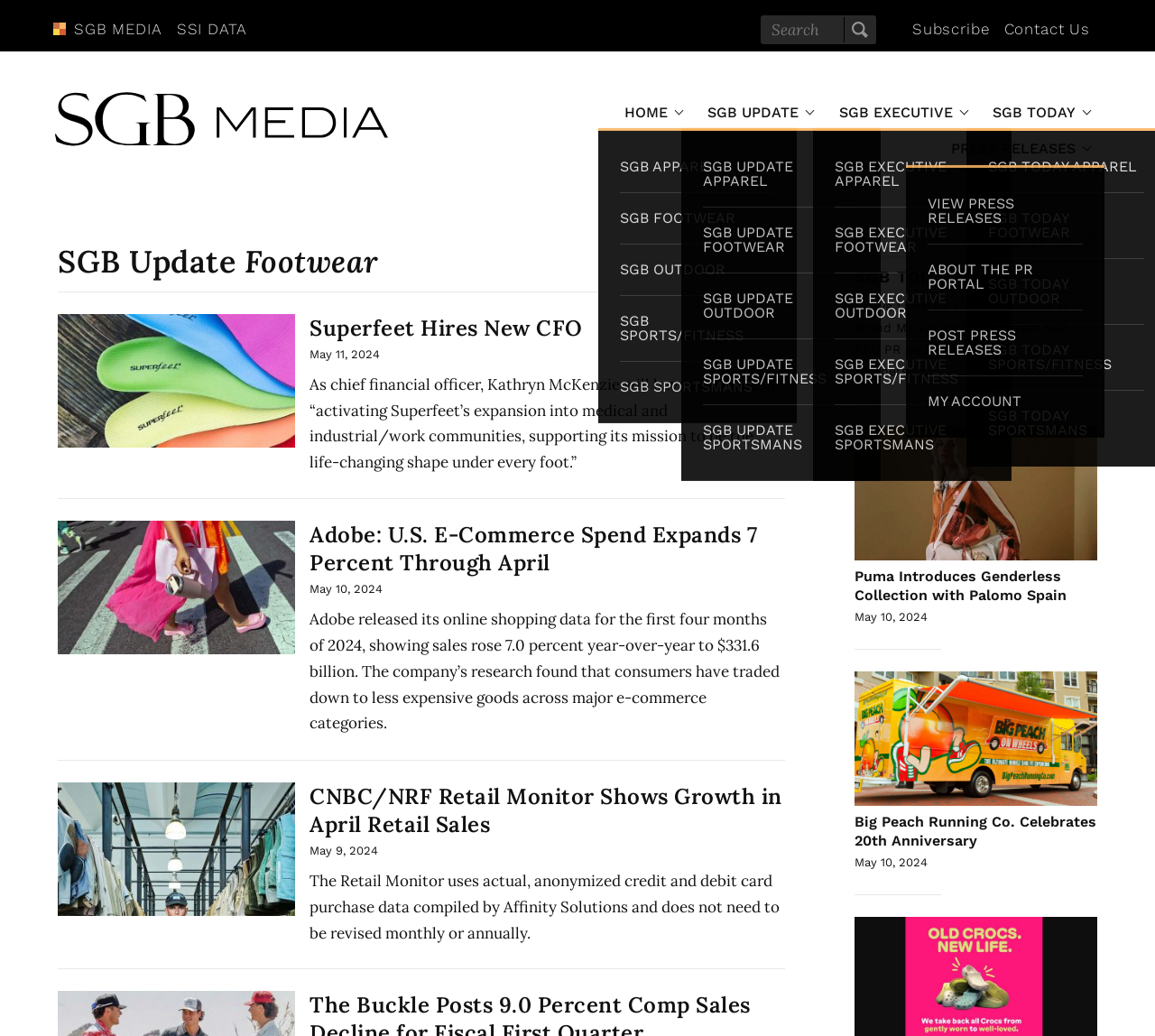Determine the bounding box coordinates of the clickable area required to perform the following instruction: "Read Superfeet Hires New CFO article". The coordinates should be represented as four float numbers between 0 and 1: [left, top, right, bottom].

[0.268, 0.303, 0.505, 0.33]